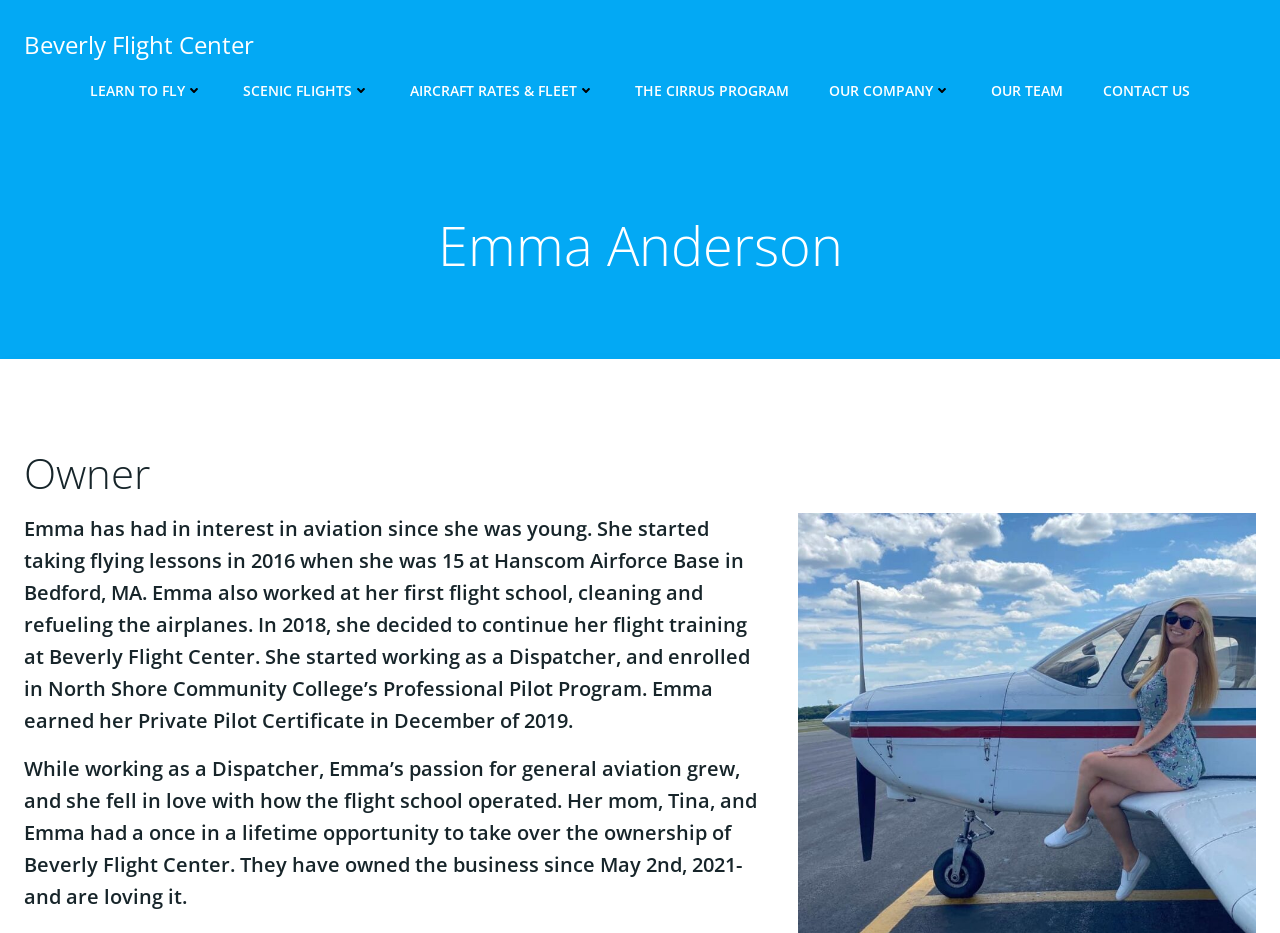Locate the bounding box of the UI element based on this description: "Beverly Flight Center". Provide four float numbers between 0 and 1 as [left, top, right, bottom].

[0.019, 0.029, 0.198, 0.068]